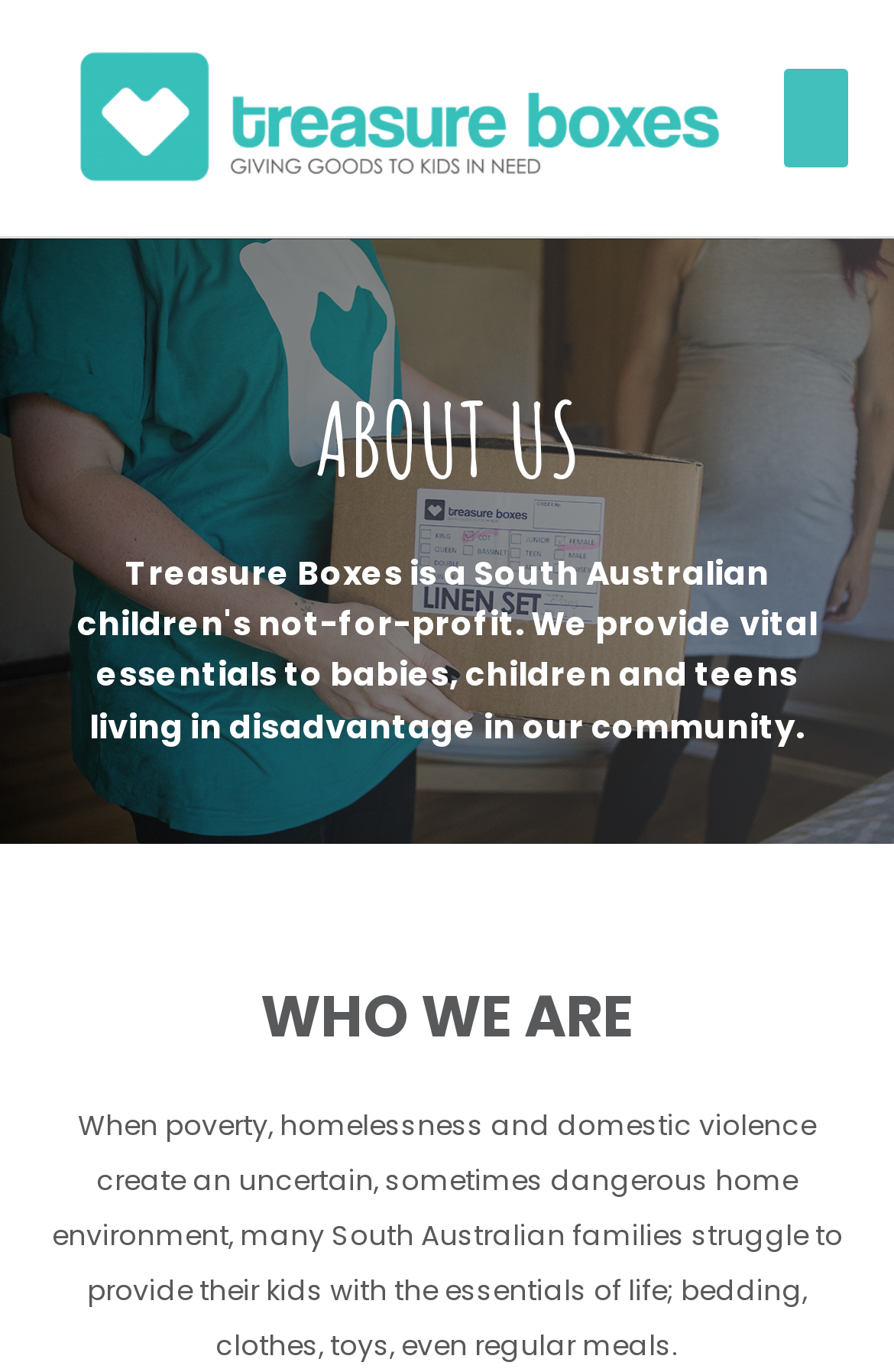Extract the bounding box of the UI element described as: "De-risking challenges".

None